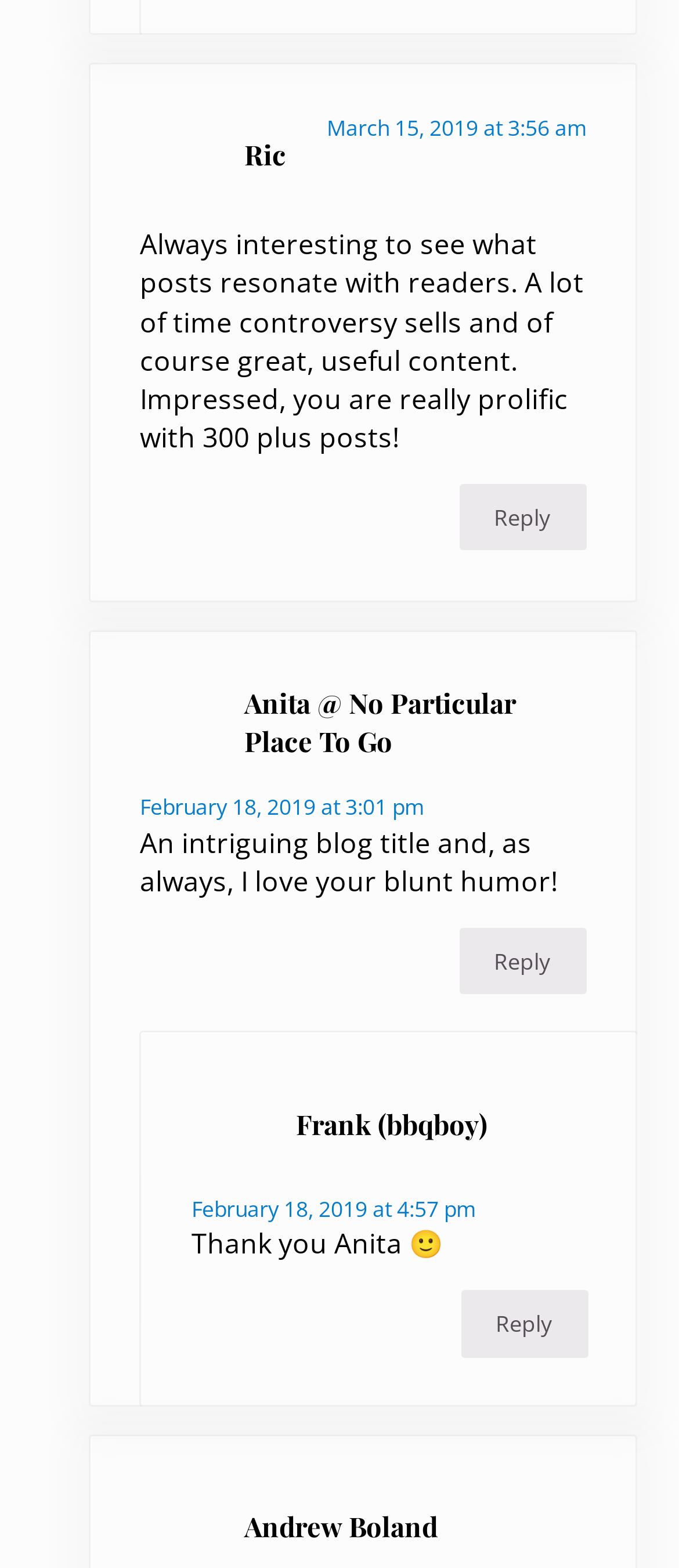Specify the bounding box coordinates of the area to click in order to execute this command: 'Reply to Anita @ No Particular Place To Go'. The coordinates should consist of four float numbers ranging from 0 to 1, and should be formatted as [left, top, right, bottom].

[0.676, 0.592, 0.864, 0.634]